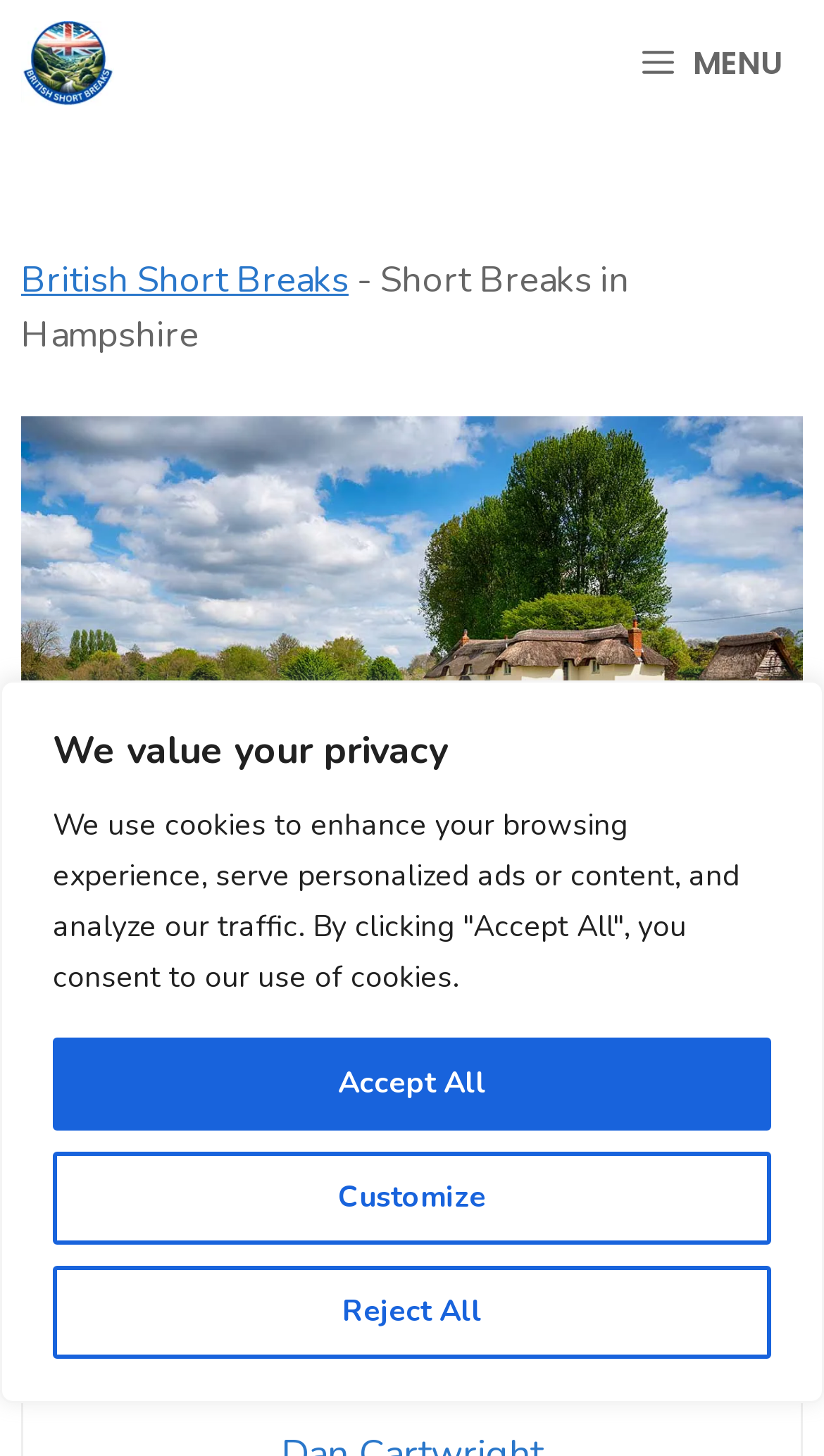Find the main header of the webpage and produce its text content.

Short Breaks in Hampshire